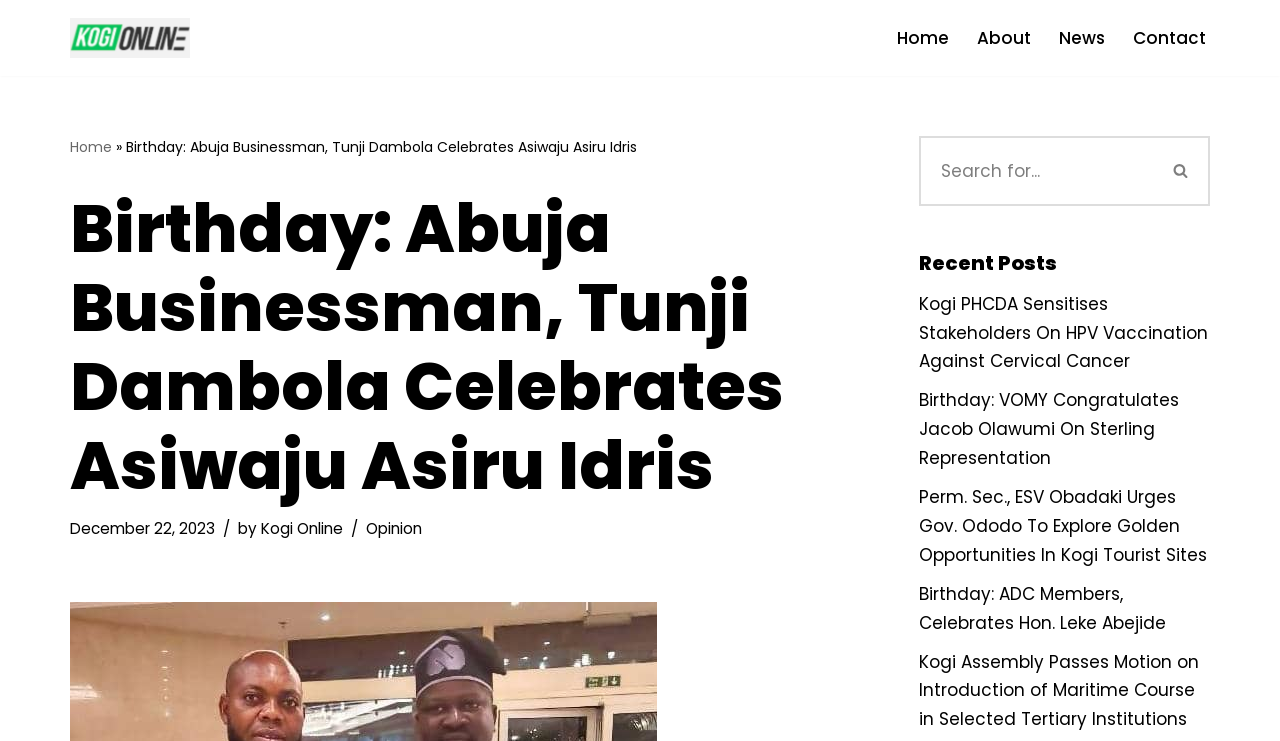Give the bounding box coordinates for the element described by: "aria-label="KogiOnlineNg Confluence Updates" title="← KogiOnlineNg"".

[0.055, 0.024, 0.148, 0.078]